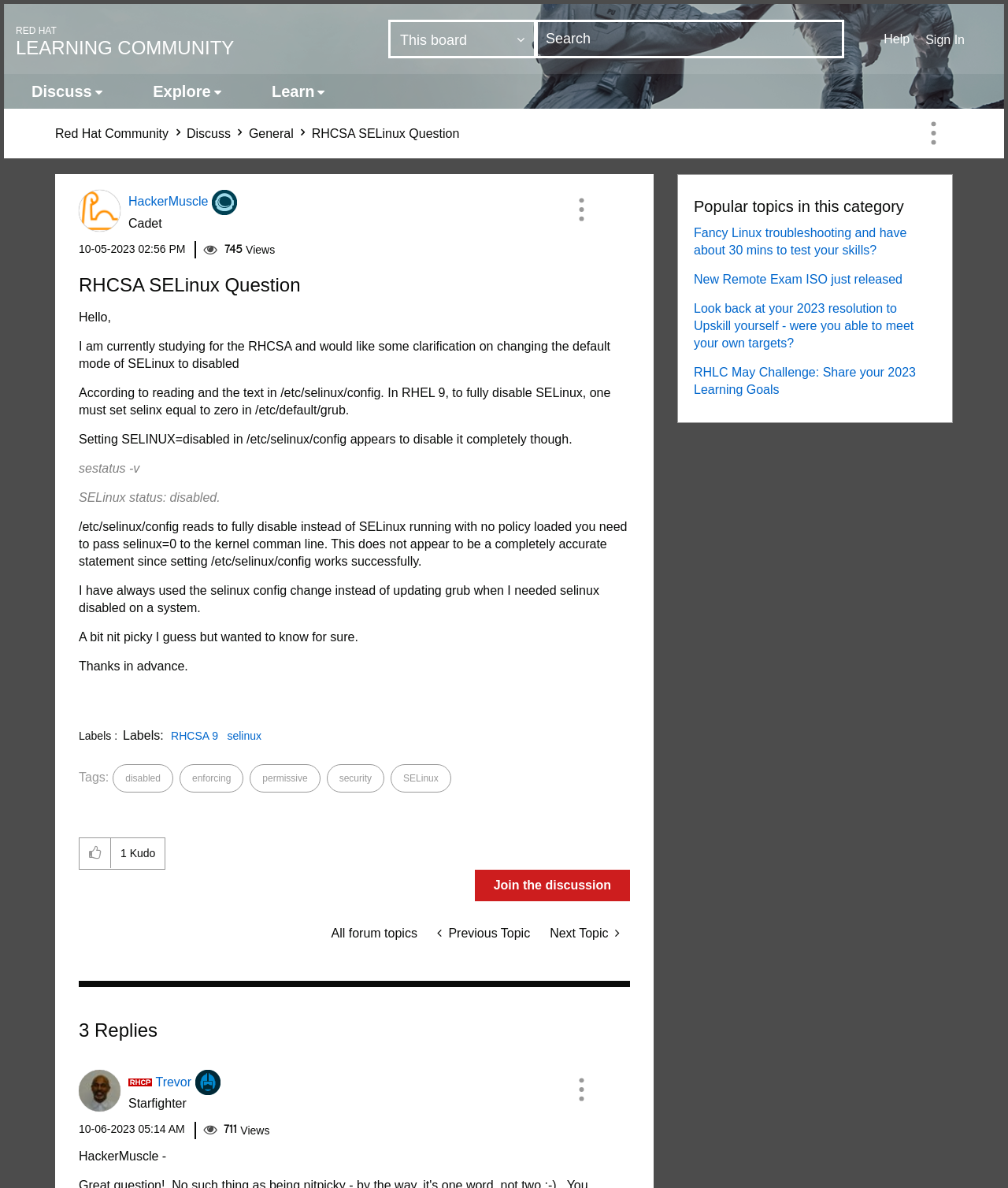Locate the bounding box coordinates of the element that should be clicked to execute the following instruction: "Join the discussion".

[0.471, 0.732, 0.625, 0.759]